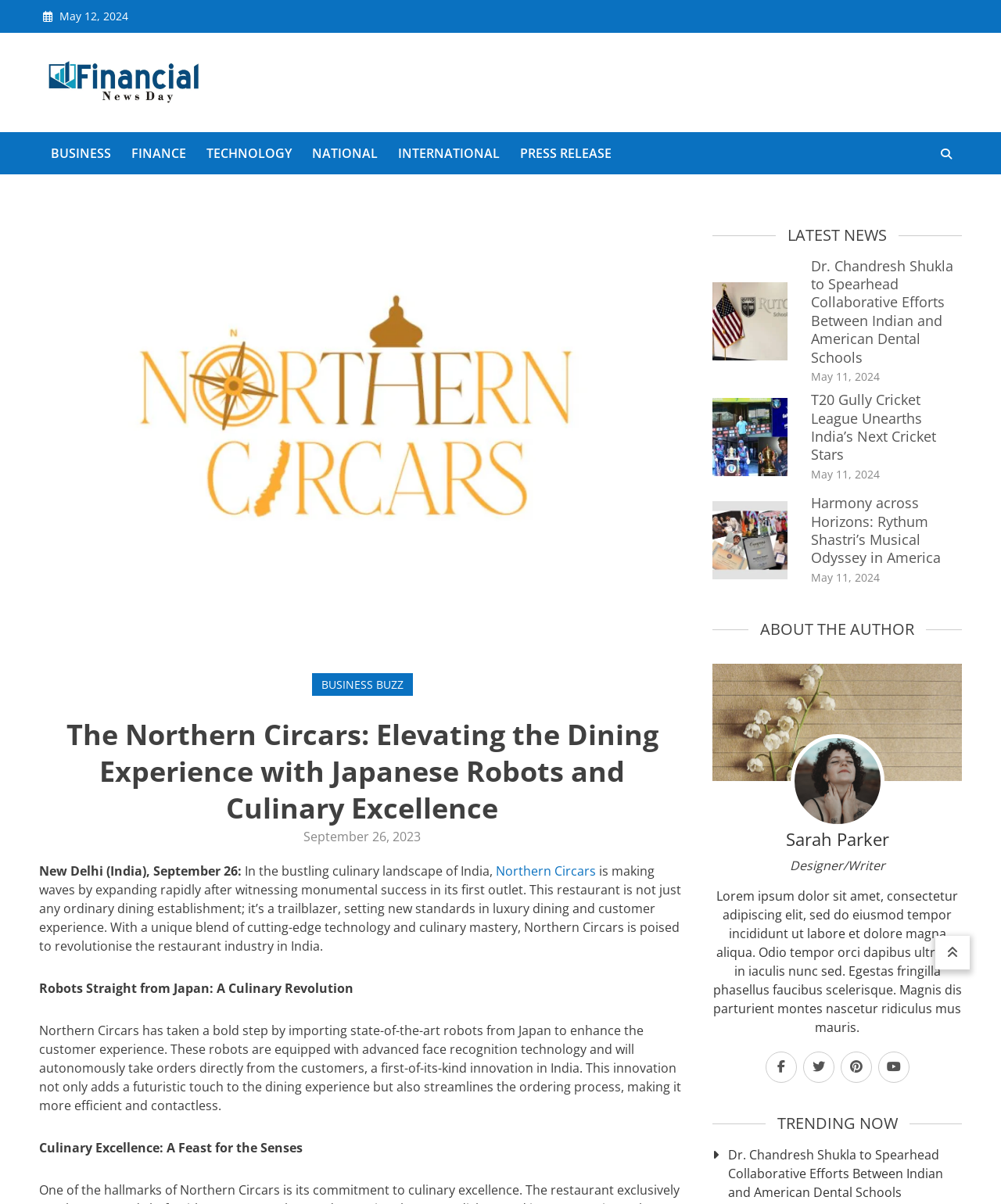What is the main heading of this webpage? Please extract and provide it.

The Northern Circars: Elevating the Dining Experience with Japanese Robots and Culinary Excellence